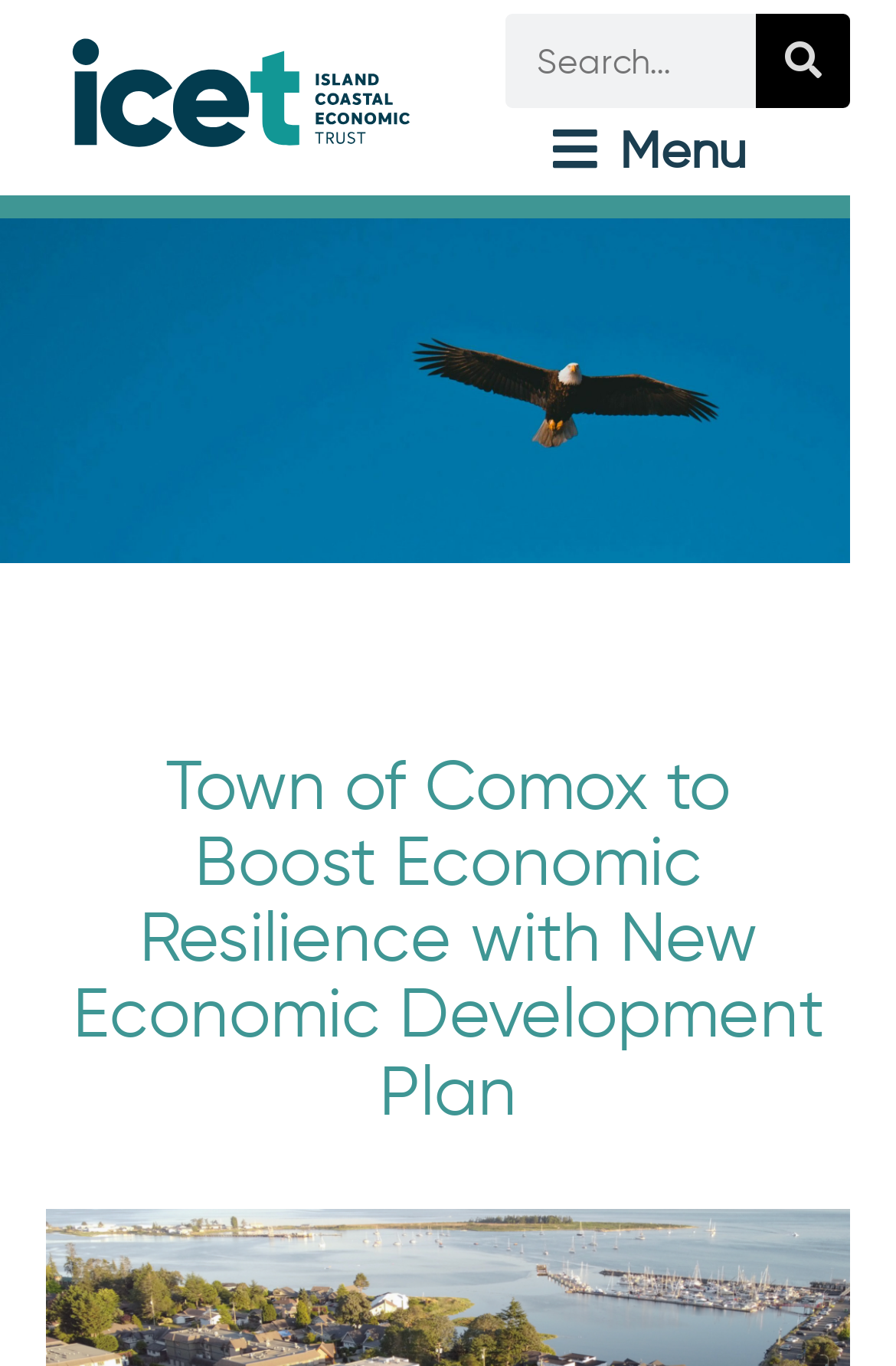Provide your answer in one word or a succinct phrase for the question: 
What is the function of the search box?

Search the website